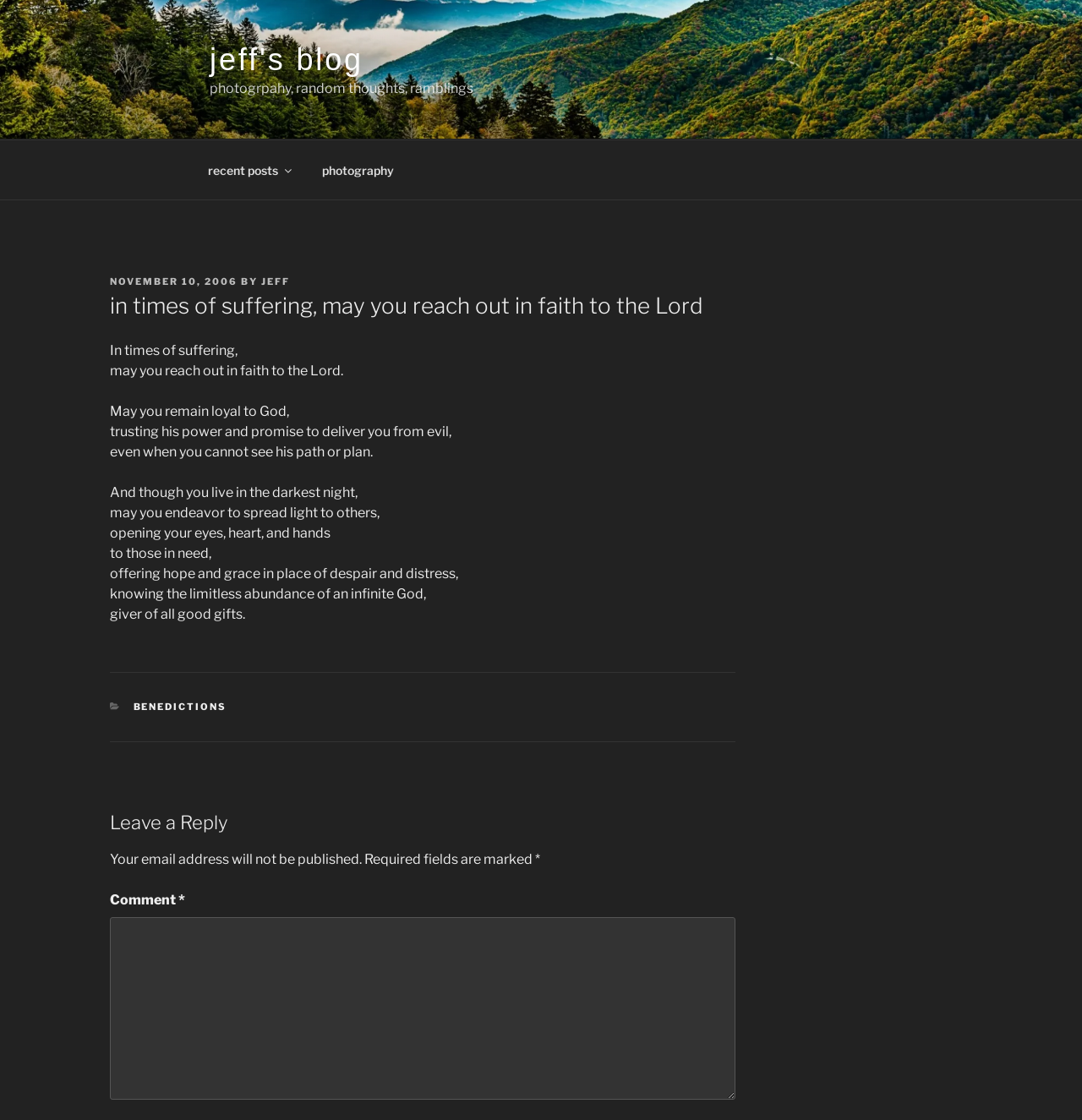Refer to the element description photography and identify the corresponding bounding box in the screenshot. Format the coordinates as (top-left x, top-left y, bottom-right x, bottom-right y) with values in the range of 0 to 1.

[0.284, 0.133, 0.377, 0.17]